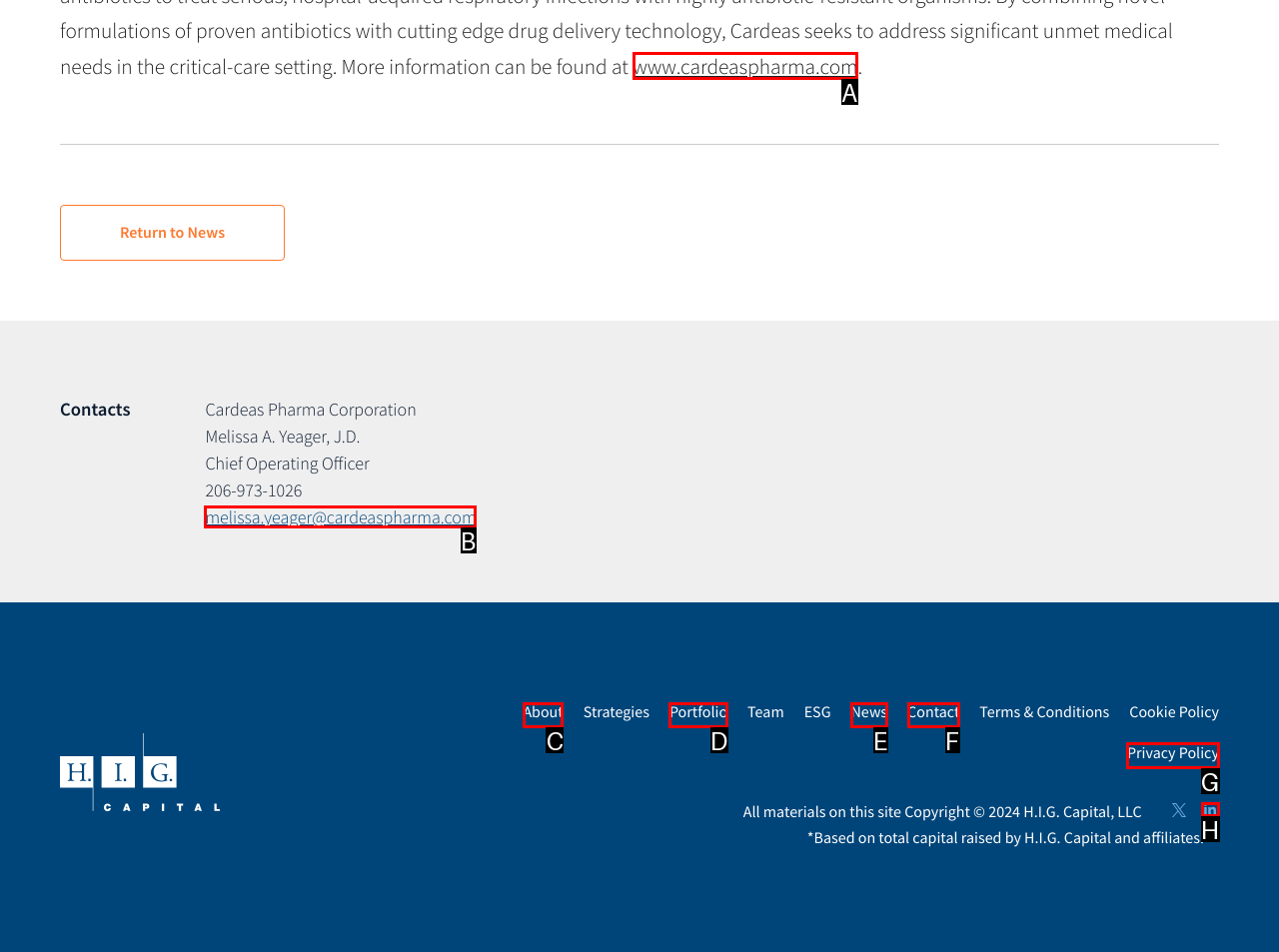Given the task: Contact Melissa Yeager, point out the letter of the appropriate UI element from the marked options in the screenshot.

B